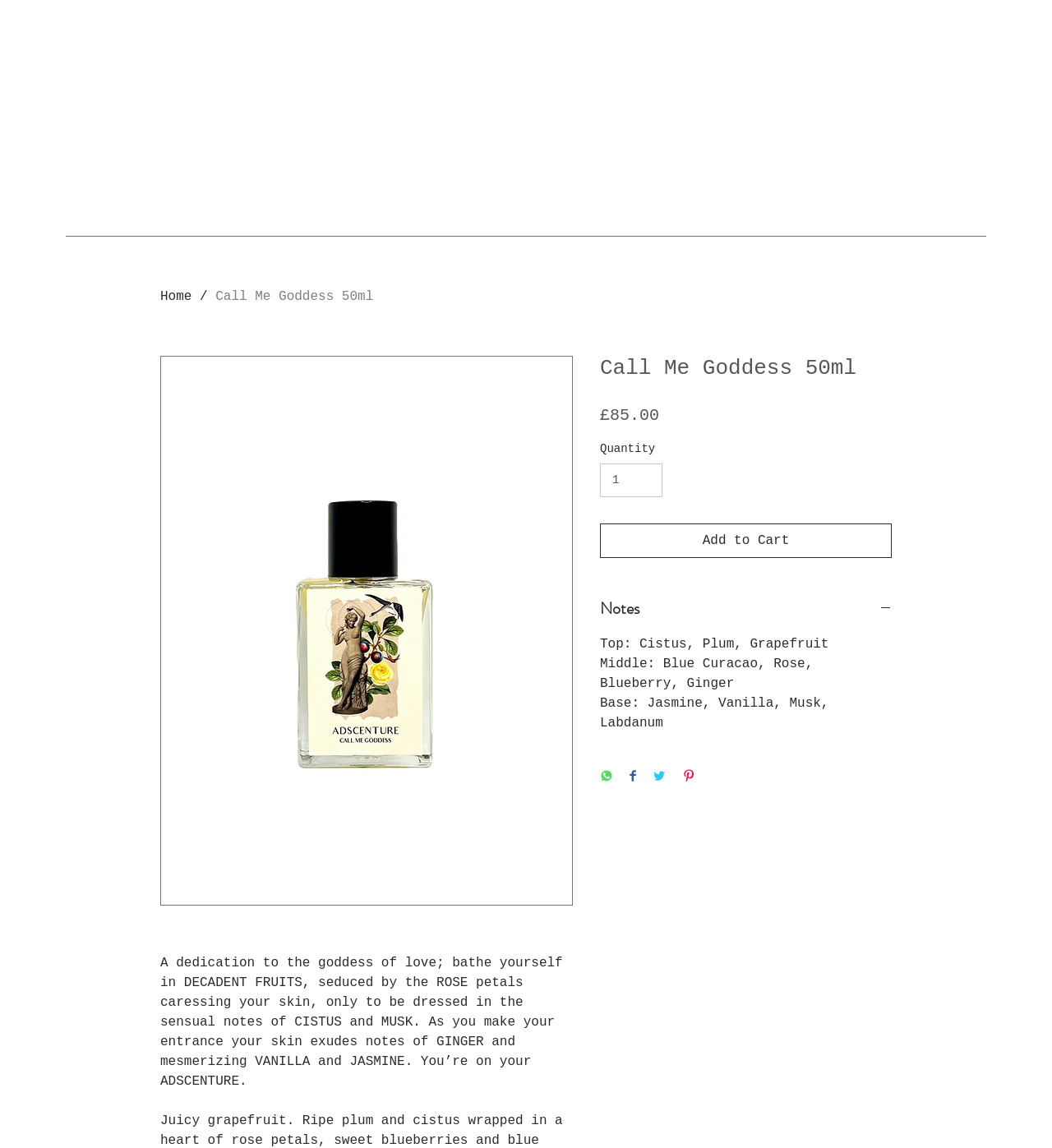What are the top notes of the perfume?
Answer with a single word or phrase, using the screenshot for reference.

Cistus, Plum, Grapefruit